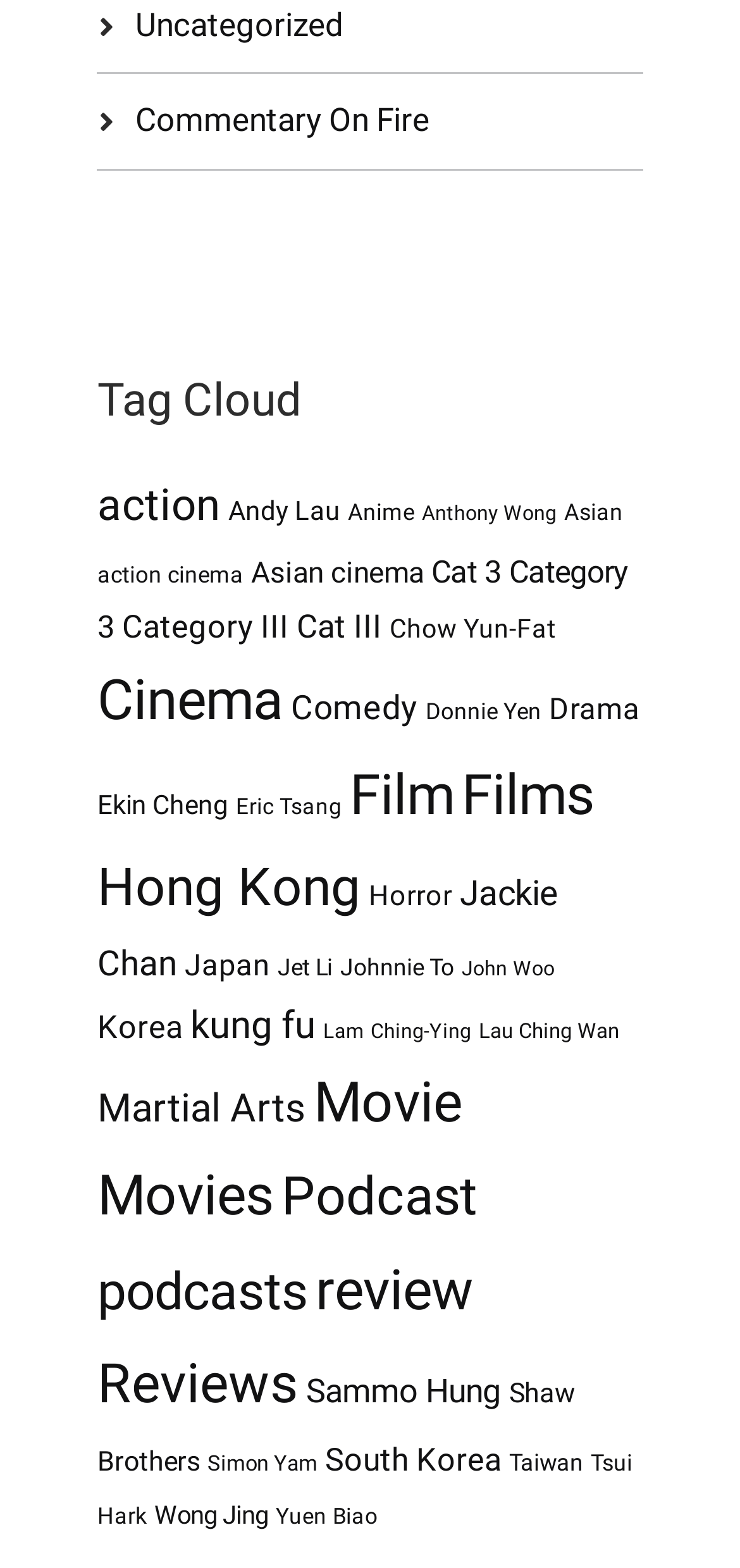How many categories are listed?
Using the image, respond with a single word or phrase.

43